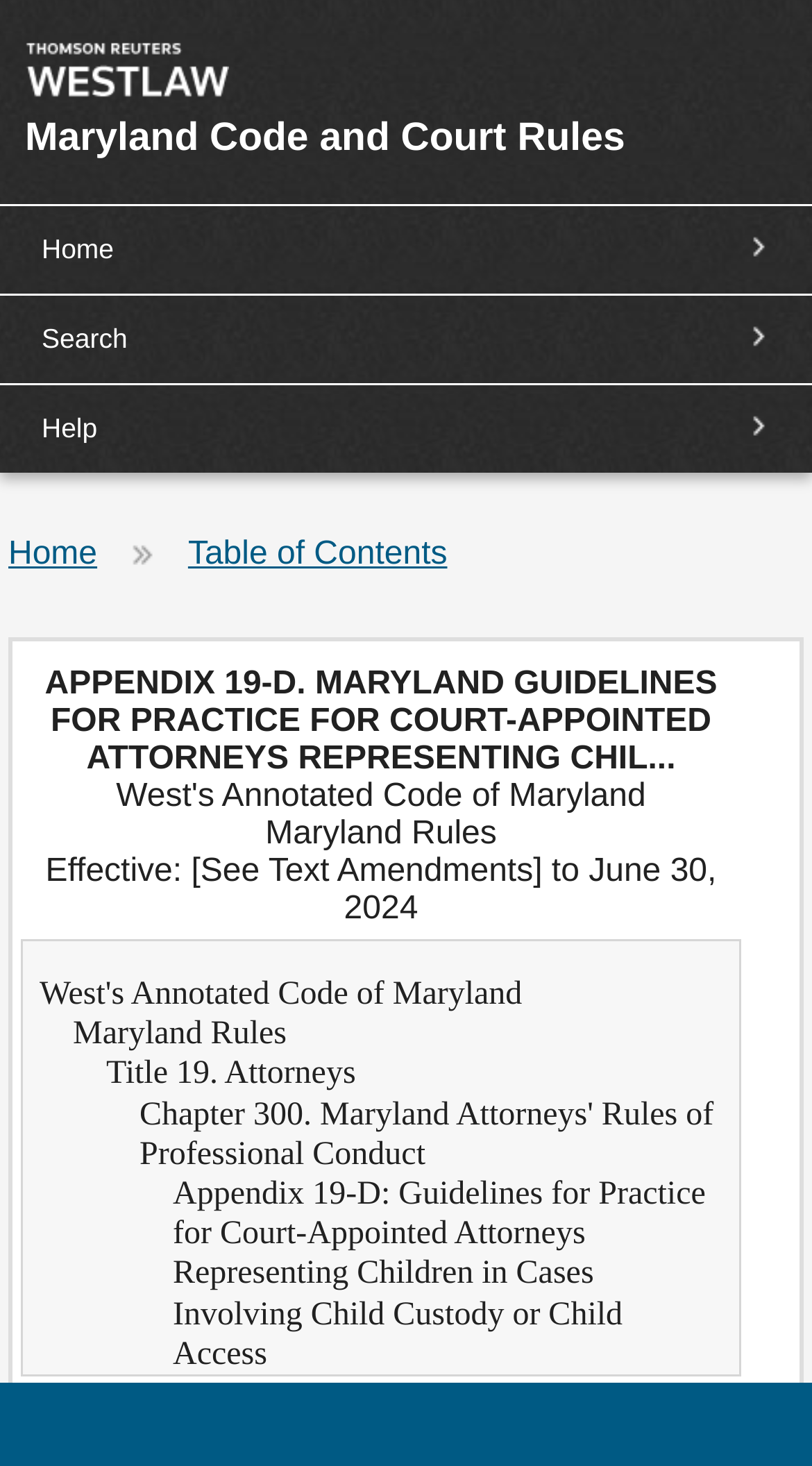What is the title of the section?
From the screenshot, provide a brief answer in one word or phrase.

Title 19